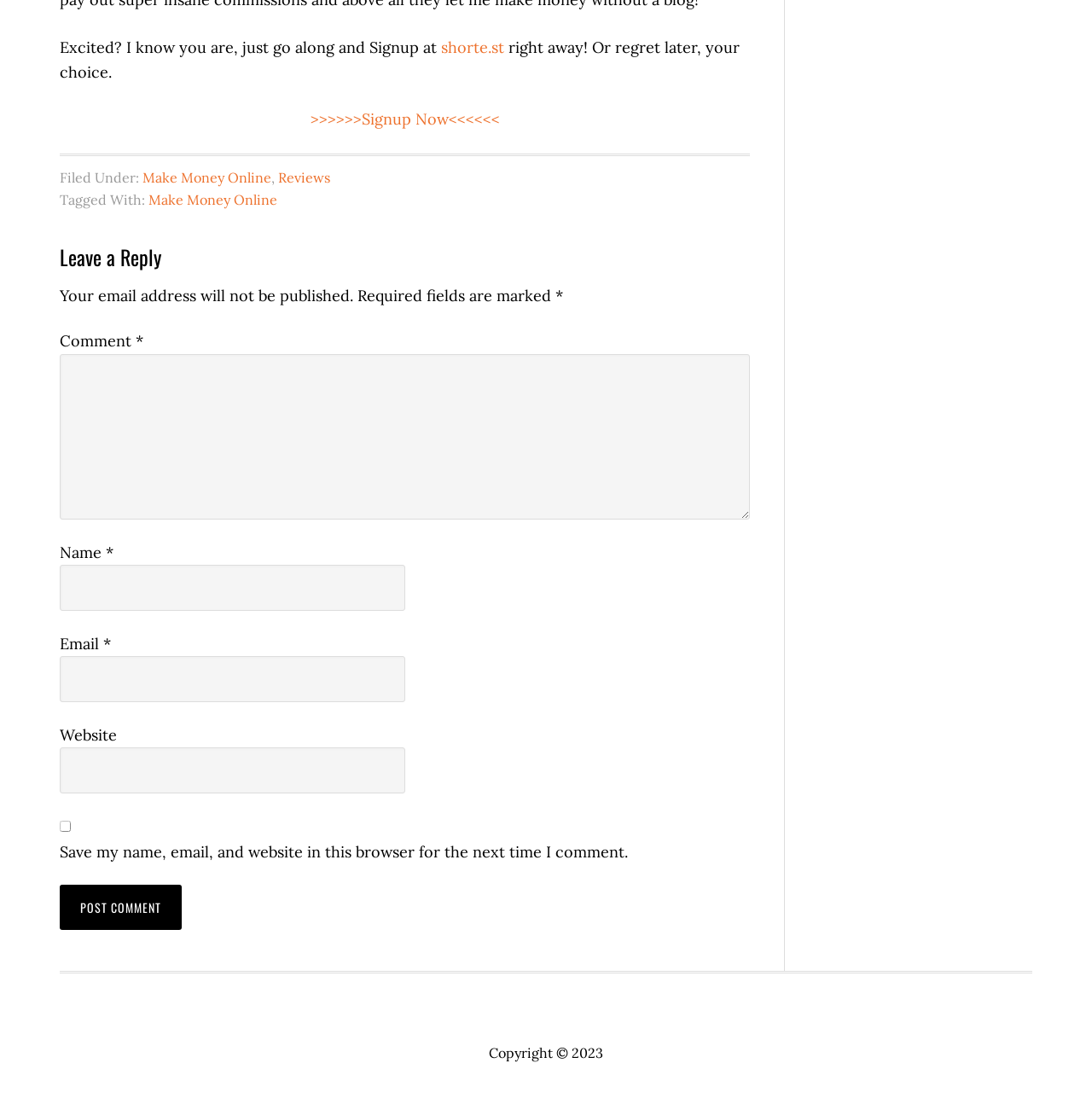What is the copyright year?
Could you give a comprehensive explanation in response to this question?

The footer section of the webpage has a copyright notice that says 'Copyright © 2023', indicating that the webpage's content is copyrighted in the year 2023.